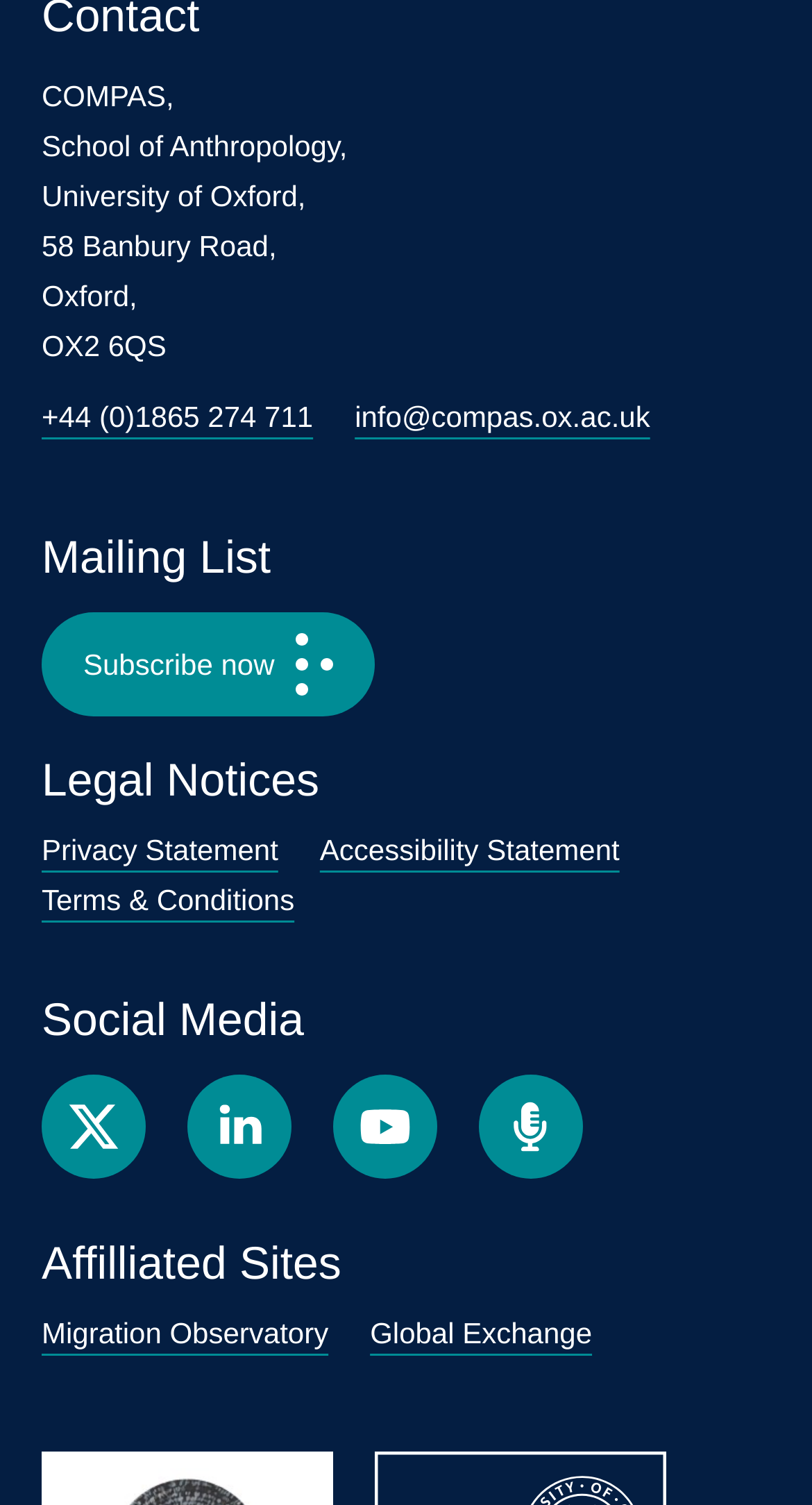How many affiliated sites are listed?
Make sure to answer the question with a detailed and comprehensive explanation.

I counted the number of links under the 'Affiliated Sites' heading, which are 'Migration Observatory' and 'Global Exchange', so there are 2 affiliated sites listed.